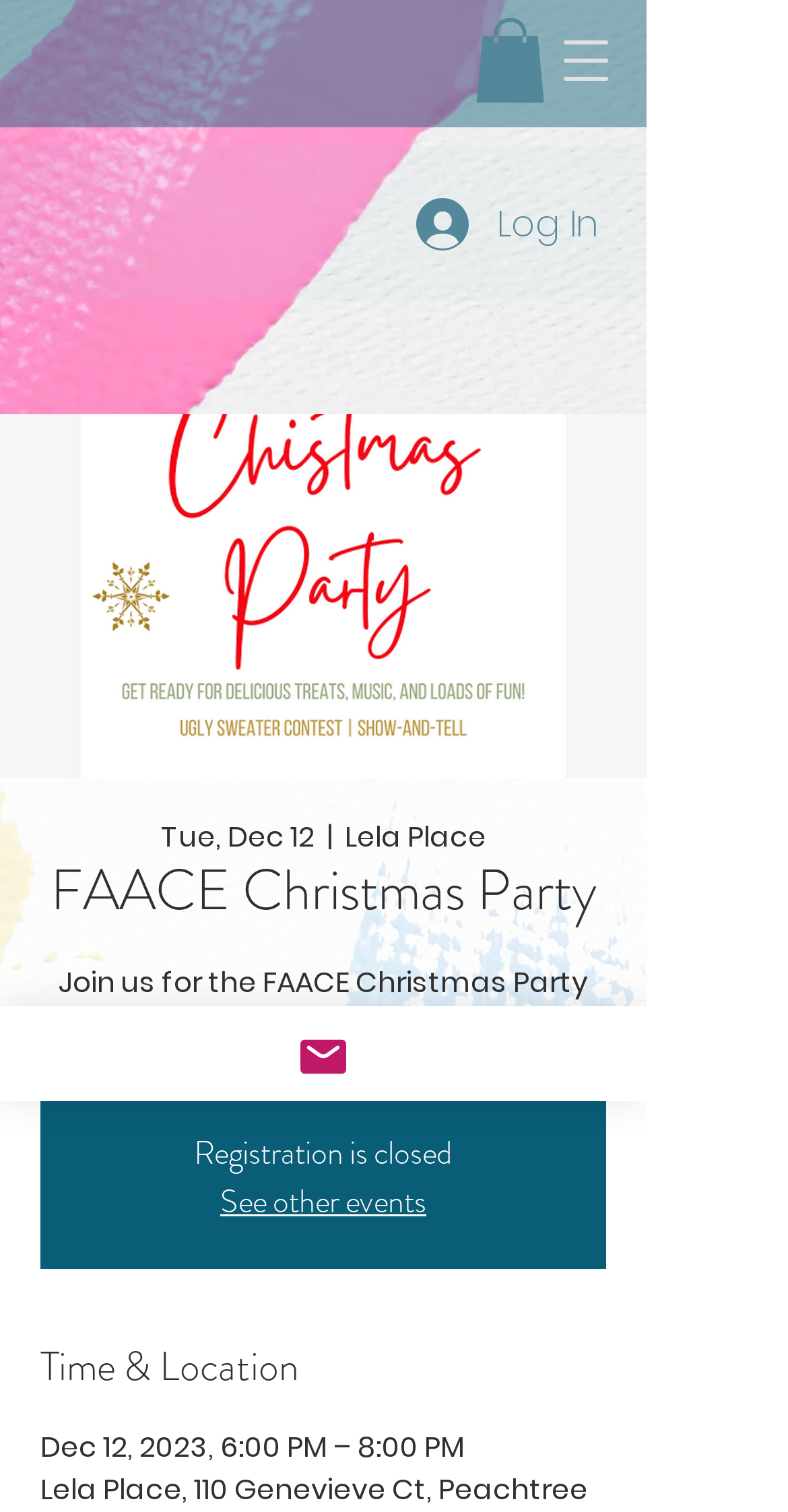What is the name of the event on the webpage?
Using the image as a reference, give a one-word or short phrase answer.

FAACE Christmas Party